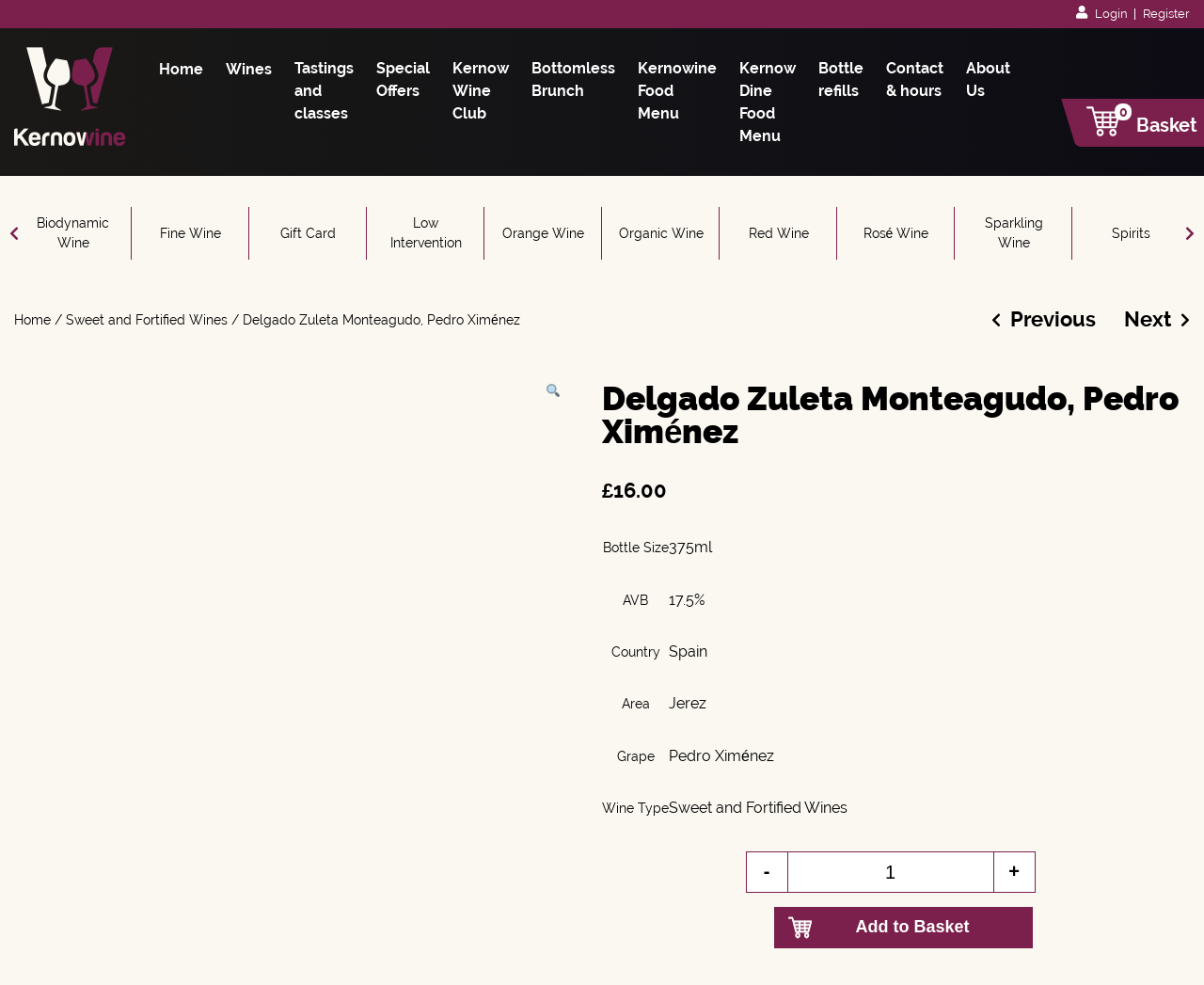Respond with a single word or phrase to the following question: What is the price of the wine?

£16.00